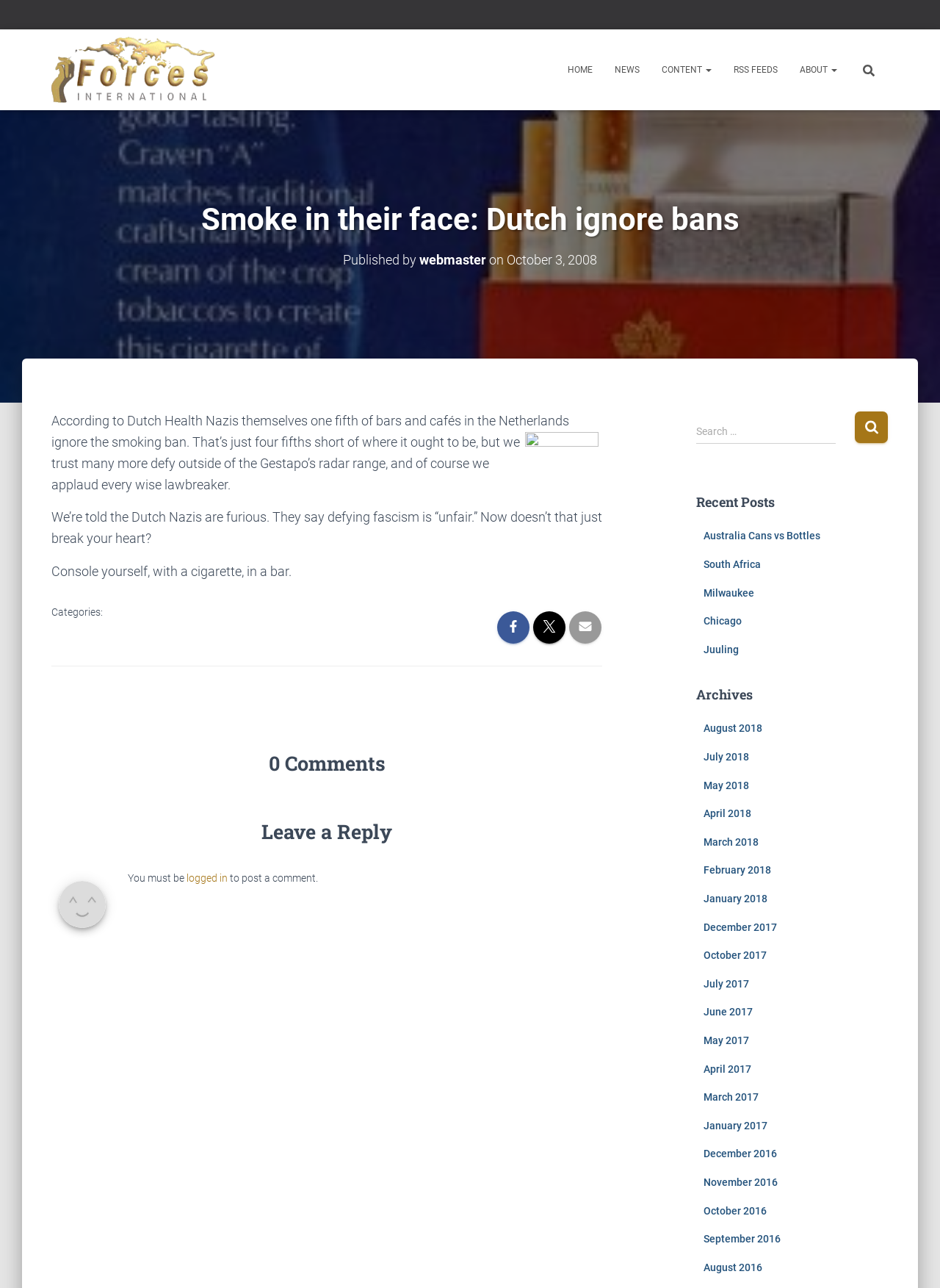Give a concise answer using only one word or phrase for this question:
What is the topic of the article?

Smoking ban